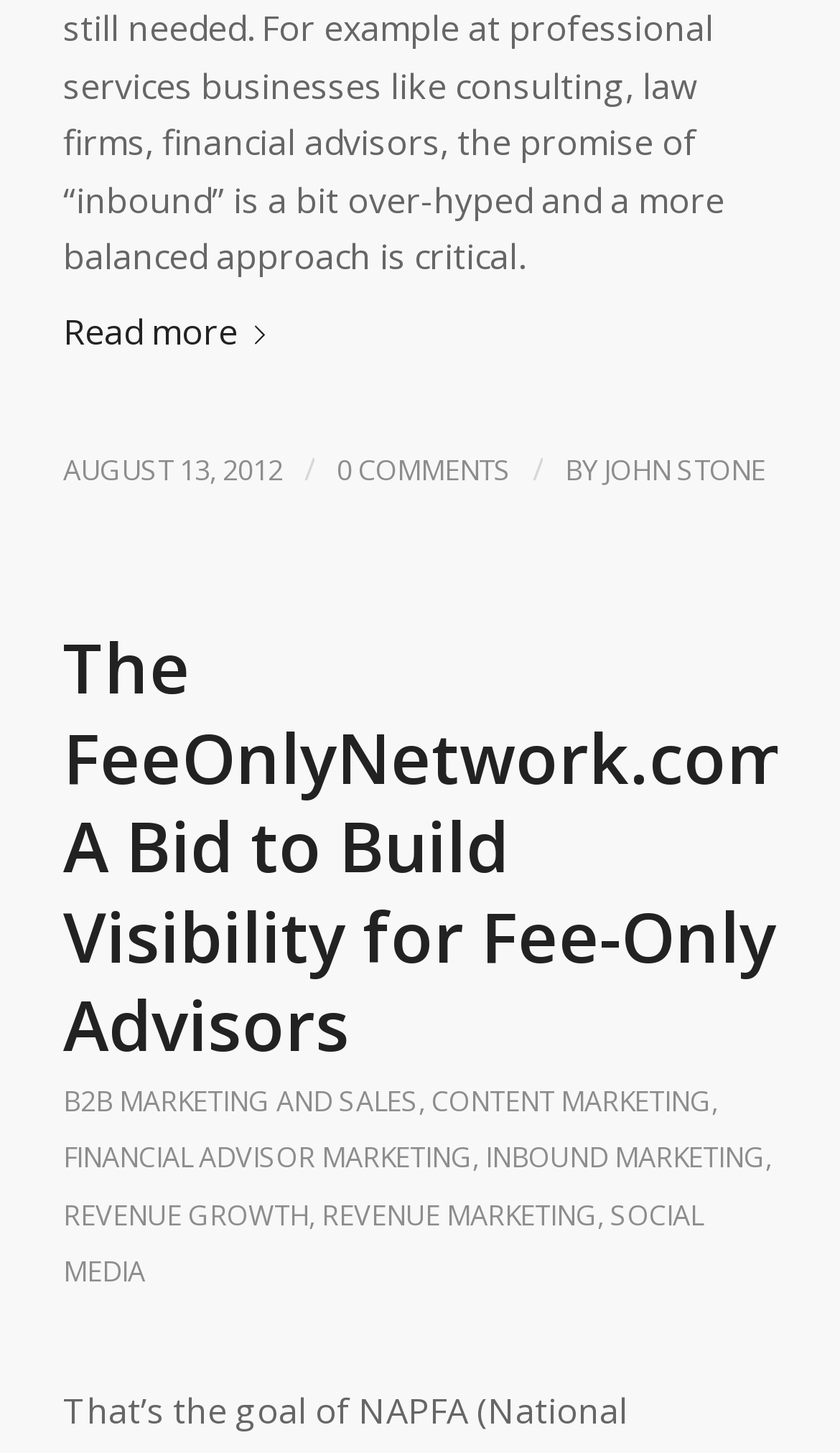Determine the bounding box coordinates for the area that needs to be clicked to fulfill this task: "View comments". The coordinates must be given as four float numbers between 0 and 1, i.e., [left, top, right, bottom].

[0.401, 0.309, 0.608, 0.336]